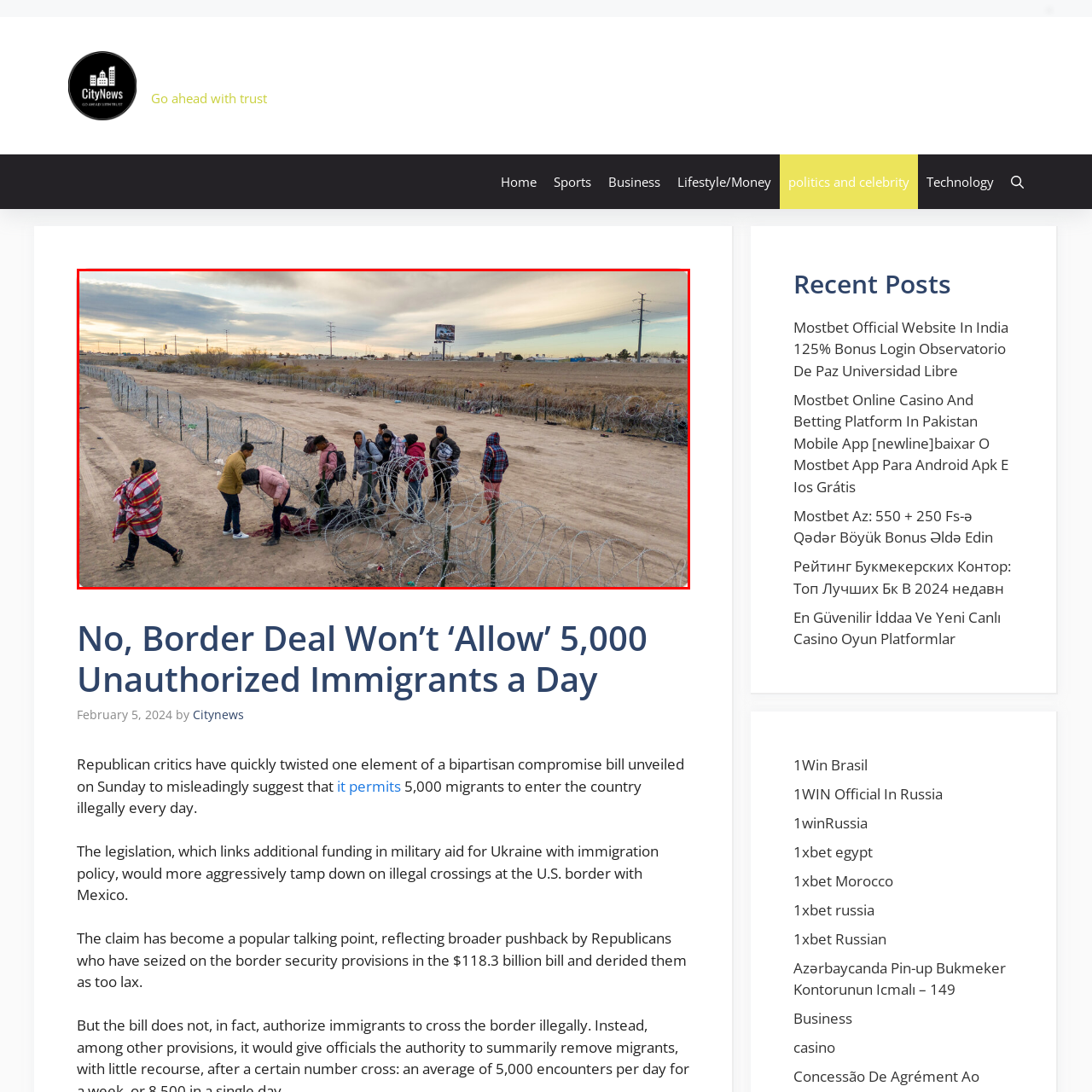Generate a comprehensive caption for the picture highlighted by the red outline.

The image depicts a group of individuals near a border fence, characterized by its barbed wire, in a desolate landscape under a cloudy sky. The scene captures a moment where some people, wrapped in blankets and dressed in warm clothing, appear to be helping someone on the ground. Their expressions and body language may convey concern or urgency amid the backdrop of sparse surroundings. In the distance, a billboard is visible, hinting at the proximity of urban development despite the harsh environment. This poignant image reflects the complexities of immigration issues, emphasizing human experiences at the border.